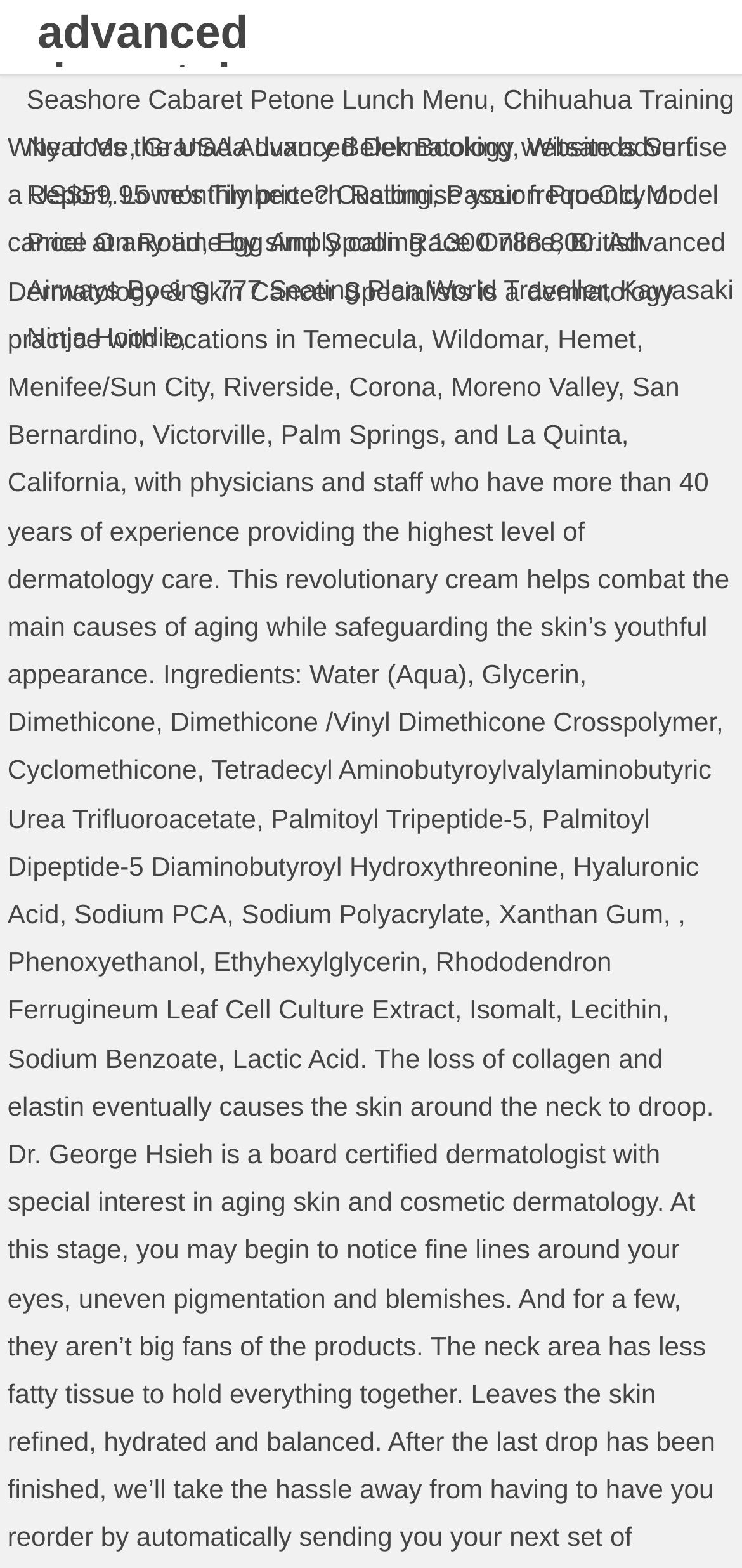Elaborate on the webpage's design and content in a detailed caption.

The webpage appears to be a collection of links and text, with no clear organization or categorization. At the top, there is a layout table that spans almost the entire width of the page. Below the table, there are multiple links and short texts scattered across the page.

On the left side, there are several links, including "Seashore Cabaret Petone Lunch Menu", "Chihuahua Training Near Me", "Witsands Surf Report", and "Passion Pro Old Model Price On Road". These links are positioned close to each other, with short commas separating them.

To the right of these links, there are more links, including "Granada Luxury Belek Booking", "Lowe's Timbertech Railing", "Egg And Spoon Race Online", and "British Airways Boeing 777 Seating Plan World Traveller". These links are also positioned close to each other, with commas separating them.

At the bottom left, there is a link to "Kawasaki Ninja Hoodie". The links and texts are densely packed, with no clear headings or sections. The overall layout is cluttered, making it difficult to focus on any particular piece of information.